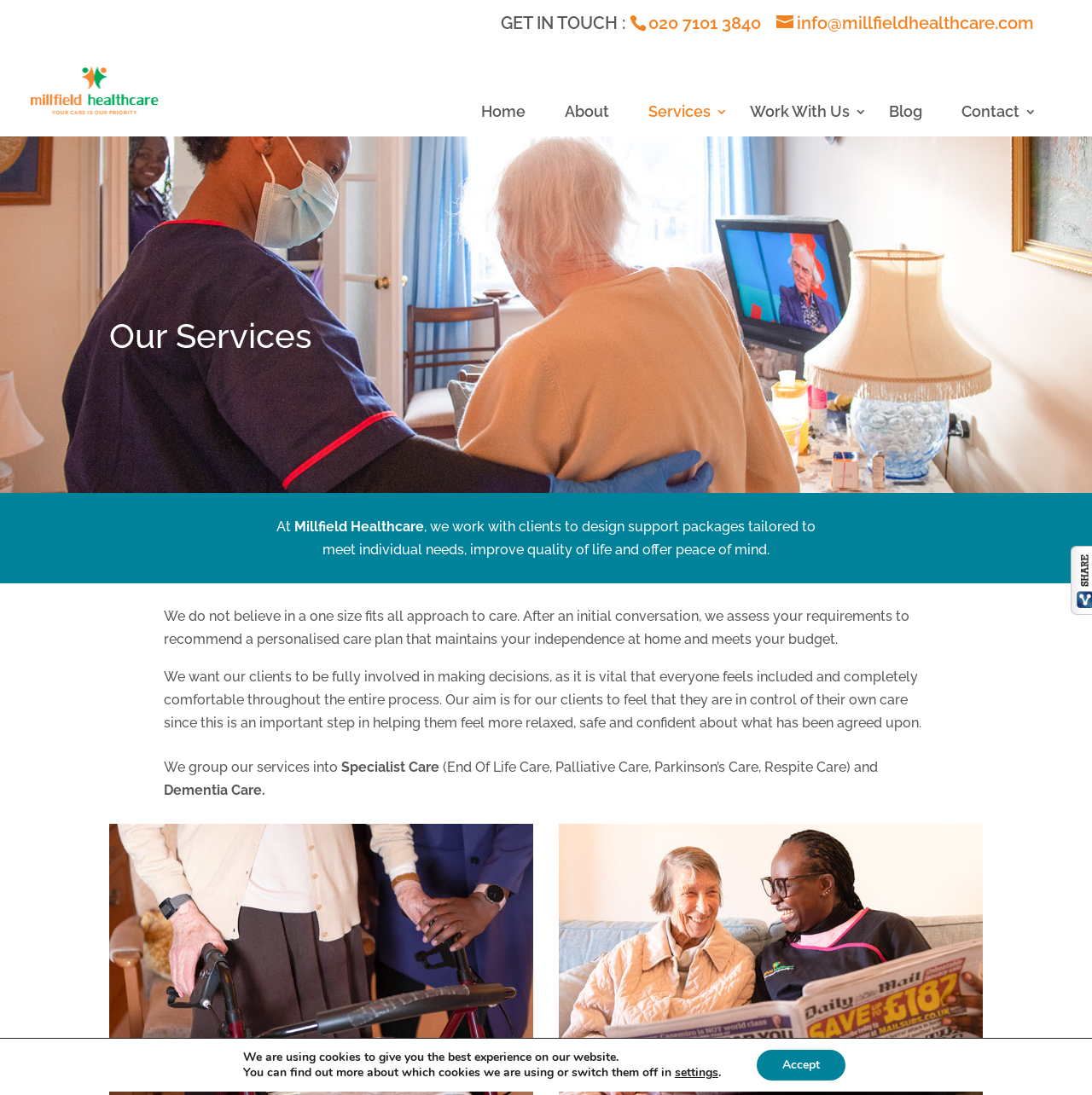Identify the bounding box coordinates of the part that should be clicked to carry out this instruction: "Go to the Home page".

[0.441, 0.097, 0.497, 0.107]